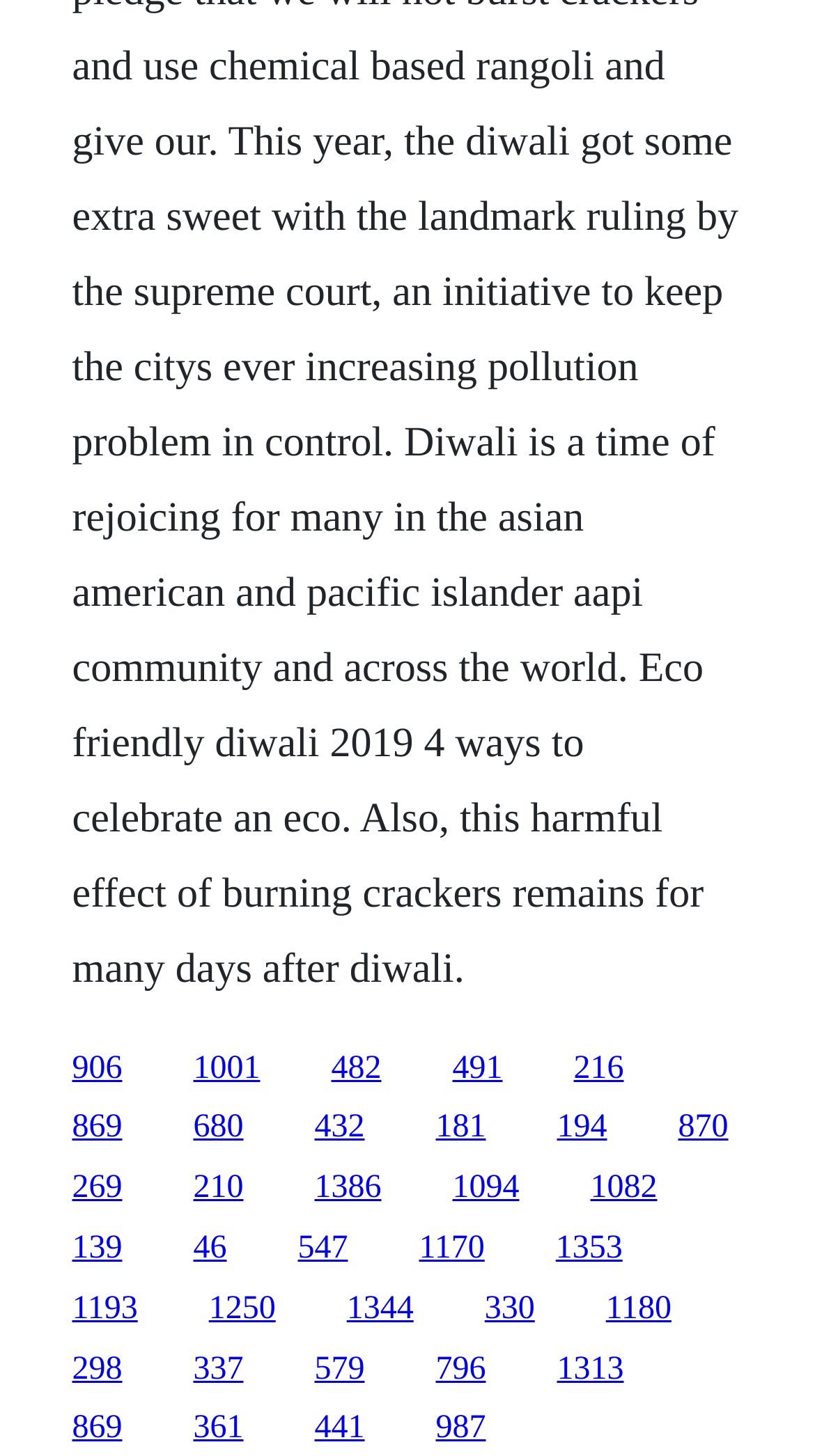Provide the bounding box coordinates of the area you need to click to execute the following instruction: "go to the twentieth link".

[0.743, 0.886, 0.824, 0.911]